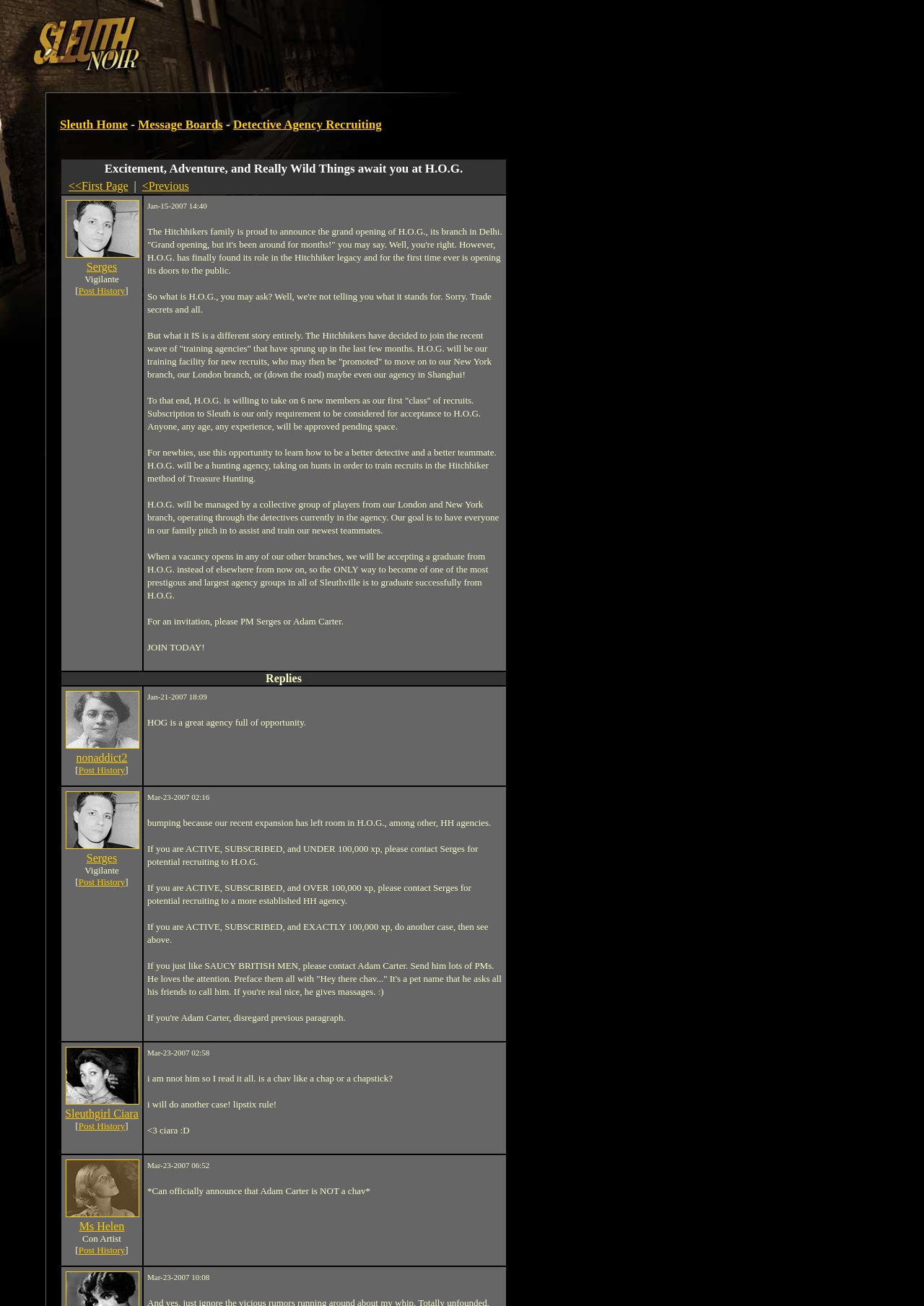Find the bounding box coordinates for the element that must be clicked to complete the instruction: "Read the message from Serges". The coordinates should be four float numbers between 0 and 1, indicated as [left, top, right, bottom].

[0.155, 0.15, 0.548, 0.513]